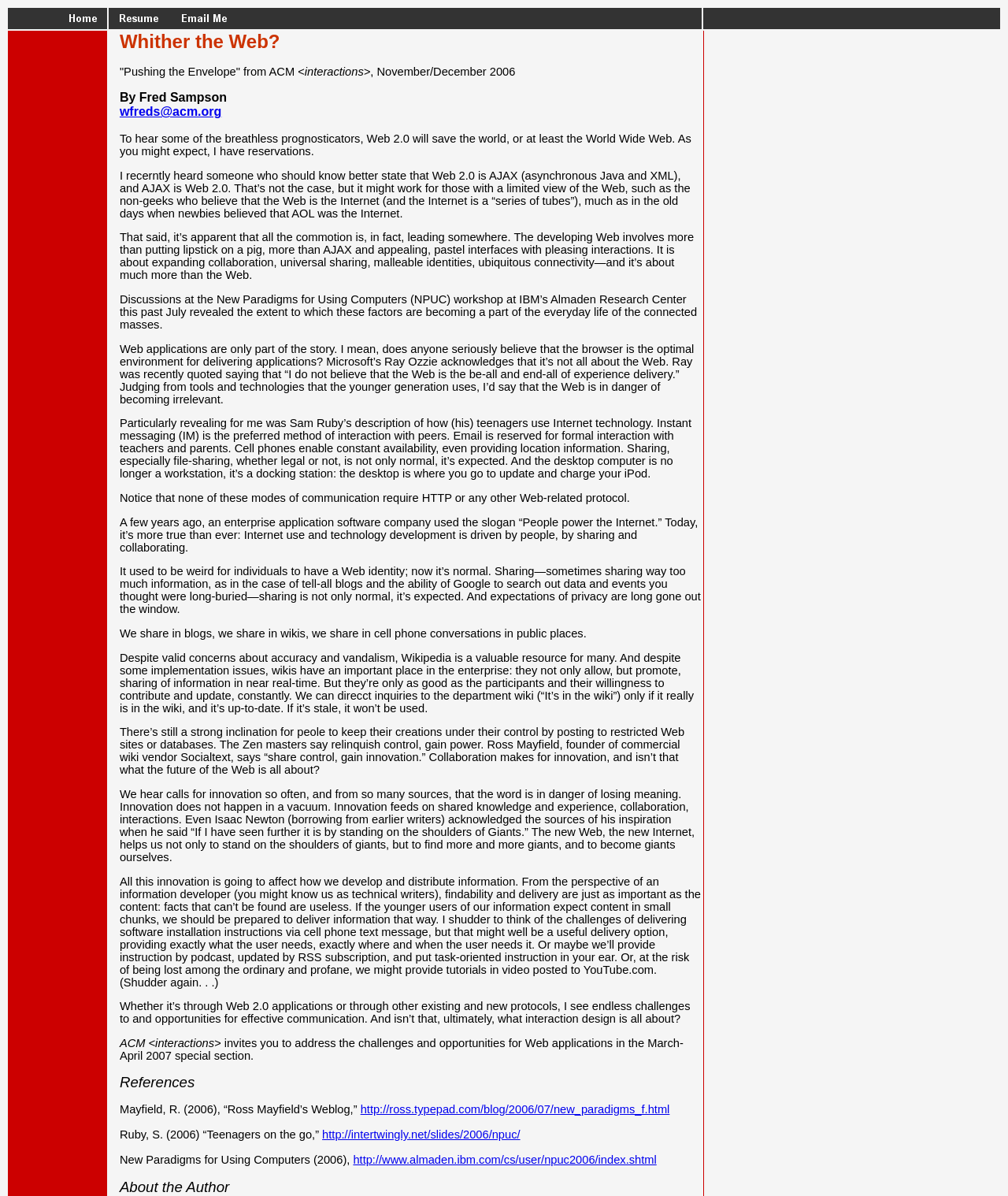Bounding box coordinates are specified in the format (top-left x, top-left y, bottom-right x, bottom-right y). All values are floating point numbers bounded between 0 and 1. Please provide the bounding box coordinate of the region this sentence describes: http://intertwingly.net/slides/2006/npuc/

[0.32, 0.943, 0.516, 0.954]